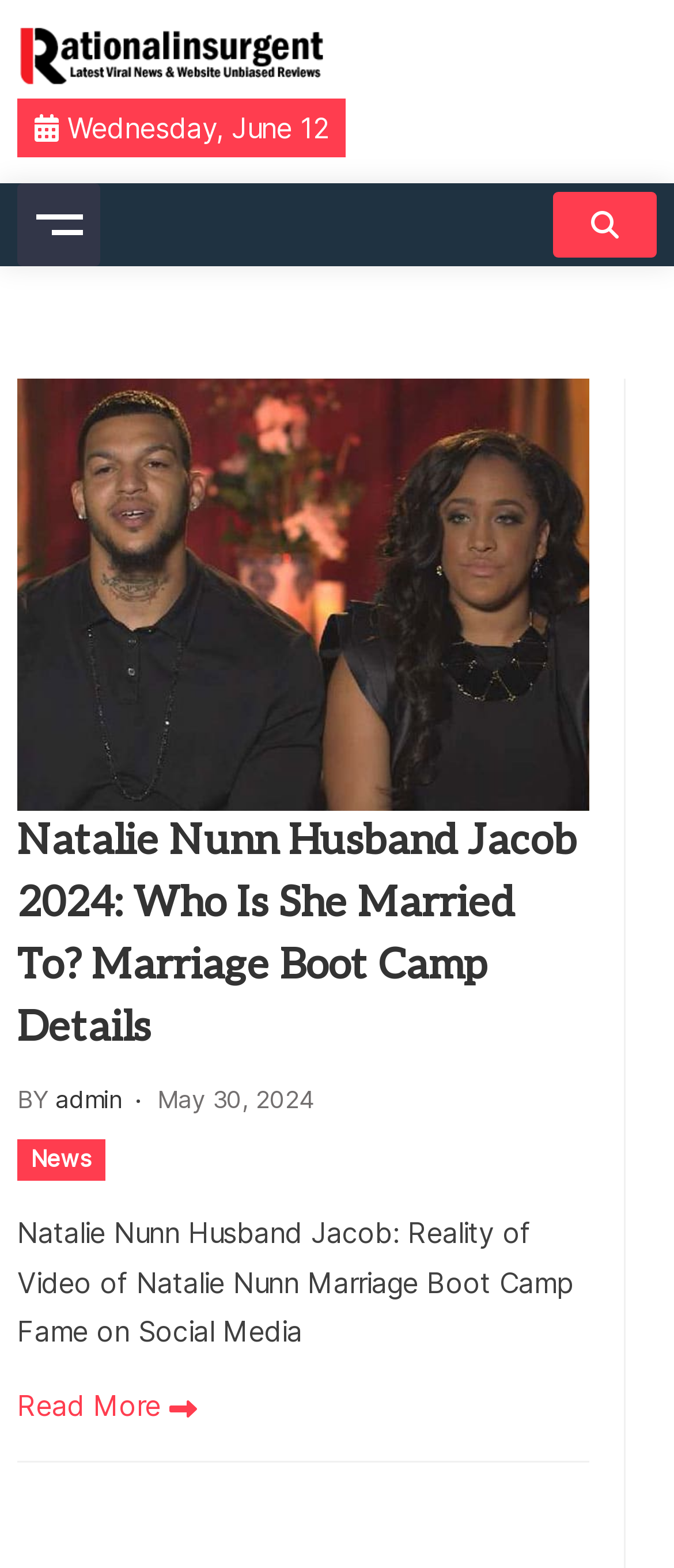Locate the bounding box coordinates of the clickable element to fulfill the following instruction: "Search for news". Provide the coordinates as four float numbers between 0 and 1 in the format [left, top, right, bottom].

[0.026, 0.727, 0.156, 0.753]